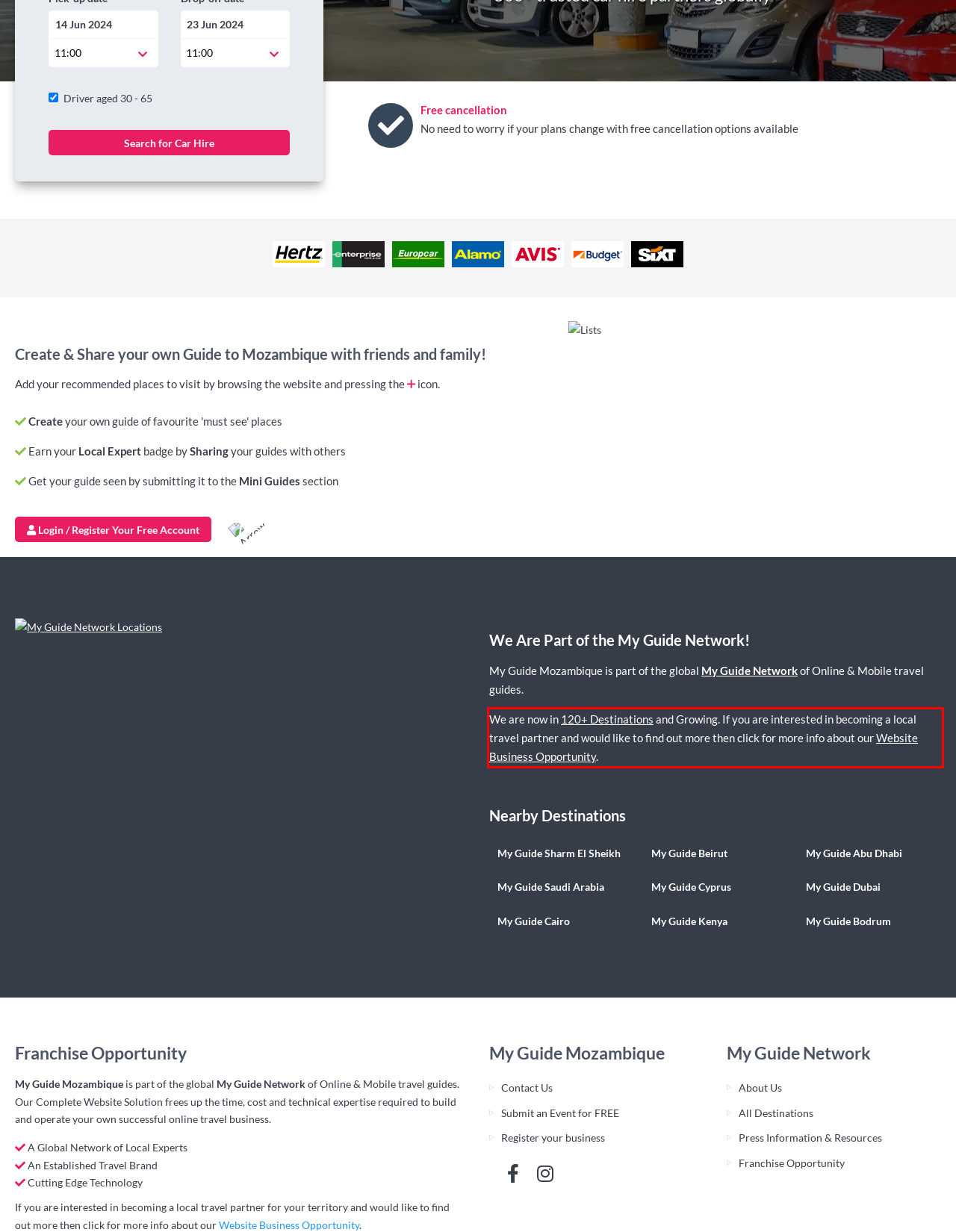You are provided with a screenshot of a webpage that includes a red bounding box. Extract and generate the text content found within the red bounding box.

We are now in 120+ Destinations and Growing. If you are interested in becoming a local travel partner and would like to find out more then click for more info about our Website Business Opportunity.